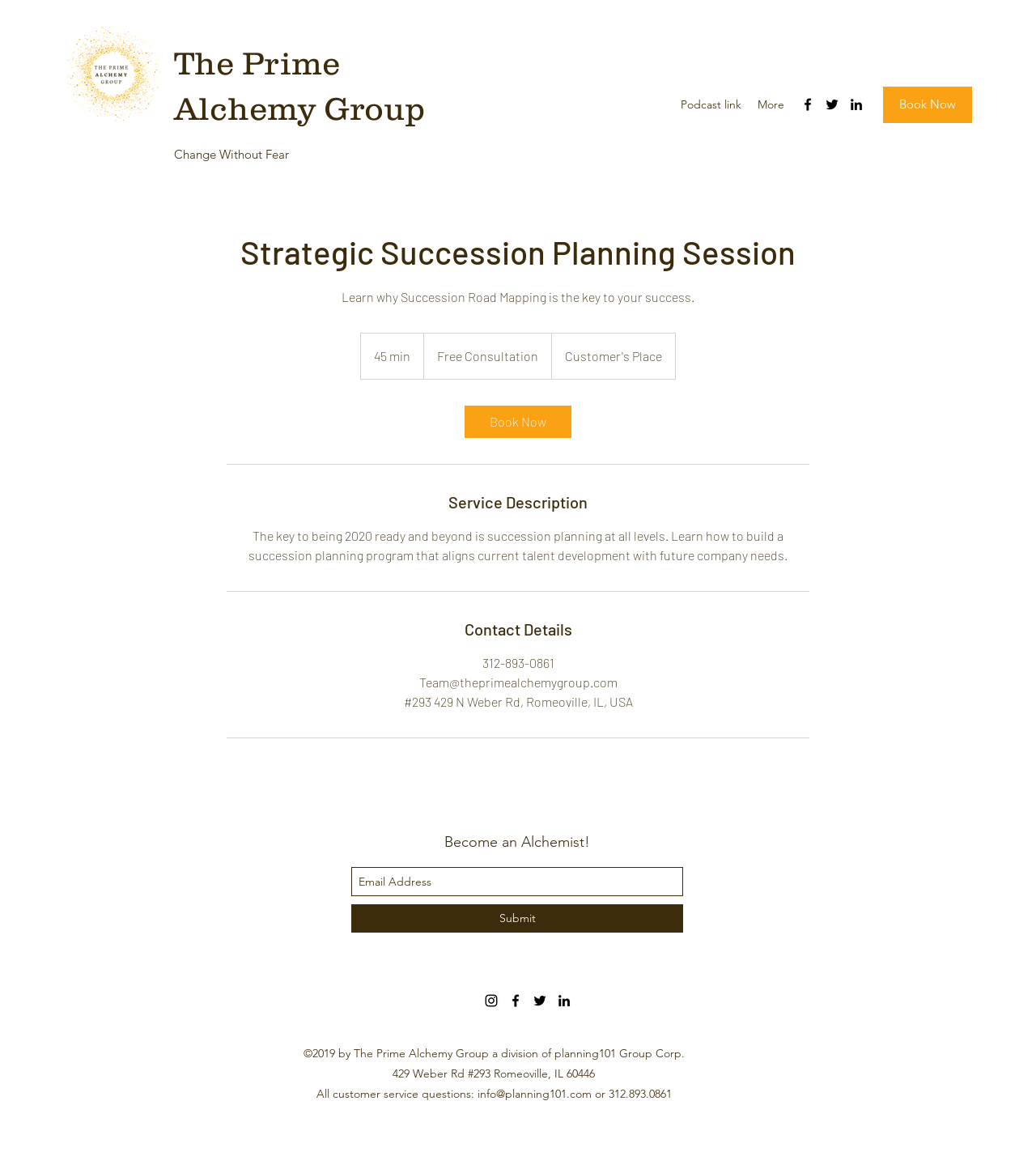Please identify the bounding box coordinates of the clickable area that will fulfill the following instruction: "Click the Book Now button". The coordinates should be in the format of four float numbers between 0 and 1, i.e., [left, top, right, bottom].

[0.852, 0.075, 0.938, 0.107]